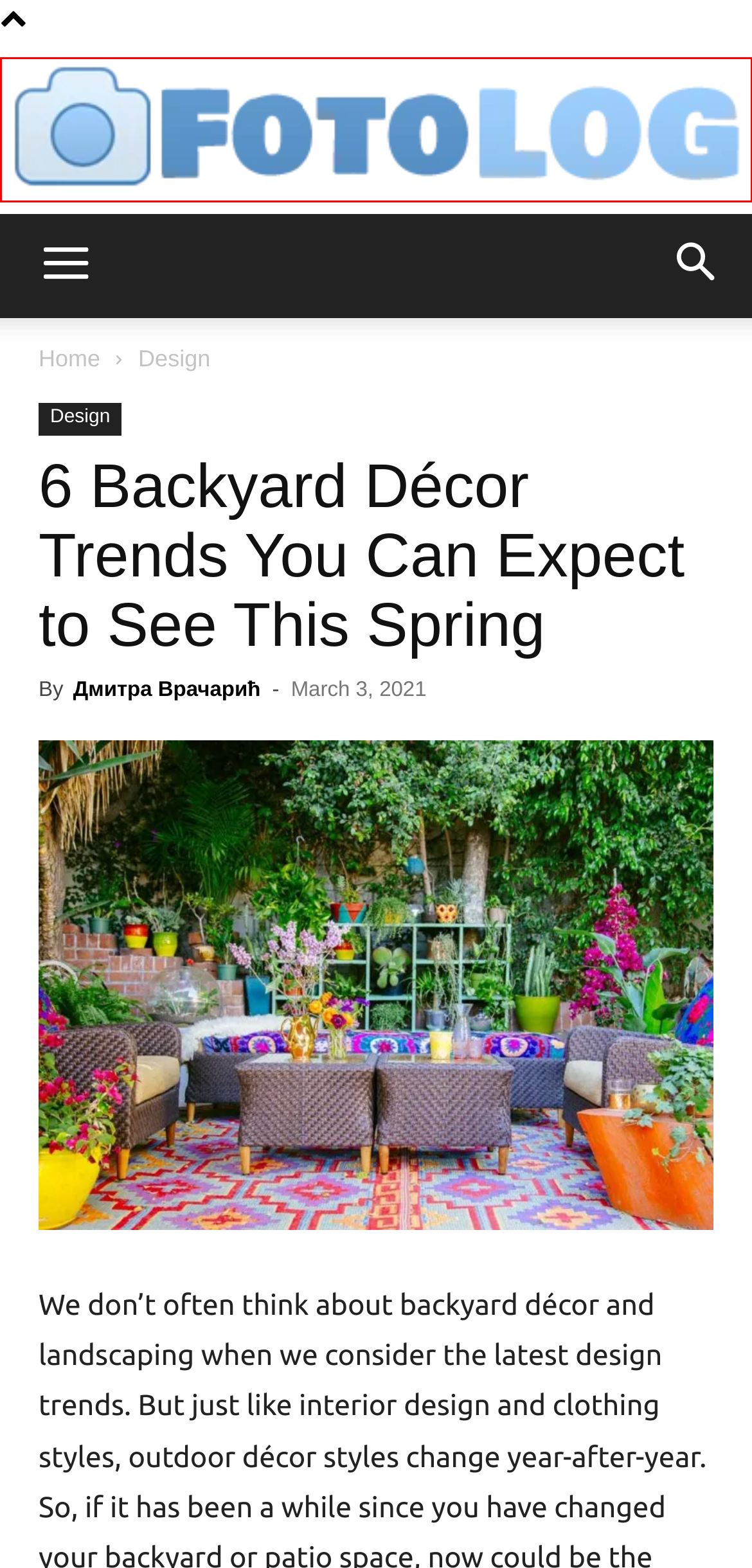Look at the given screenshot of a webpage with a red rectangle bounding box around a UI element. Pick the description that best matches the new webpage after clicking the element highlighted. The descriptions are:
A. FotoLog - Magazine 2024
B. Legal Advice Archives - FotoLog
C. Entertainment Archives - FotoLog
D. Дмитра Врачарић, Author at FotoLog
E. Sports Archives - FotoLog
F. Ice Hockey Archives - FotoLog
G. Skincare Archives - FotoLog
H. Vehicle Archives - FotoLog

A